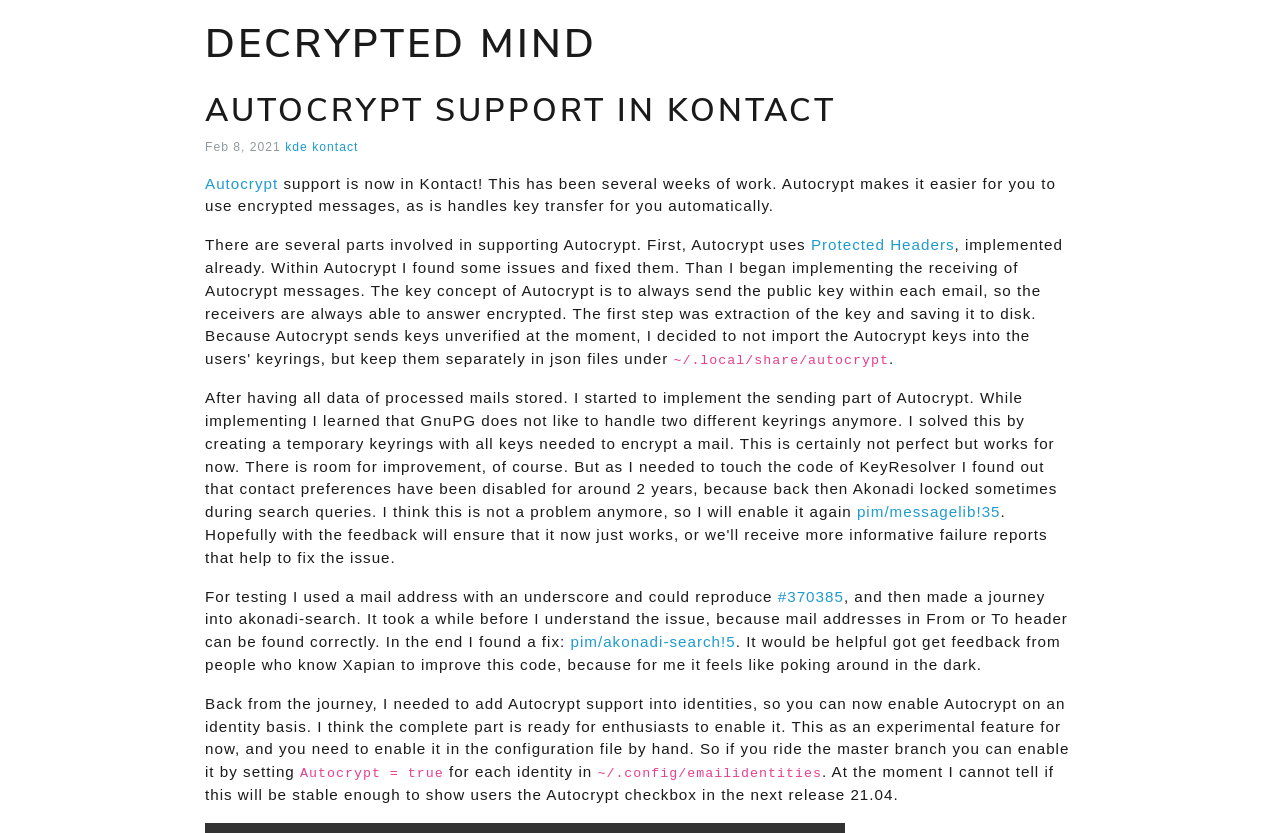Identify and provide the bounding box for the element described by: "Sitemap".

None